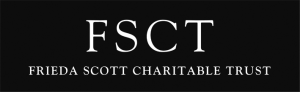Use a single word or phrase to answer the question: What font style is used for the initials 'FSCT'?

Bold, elegant